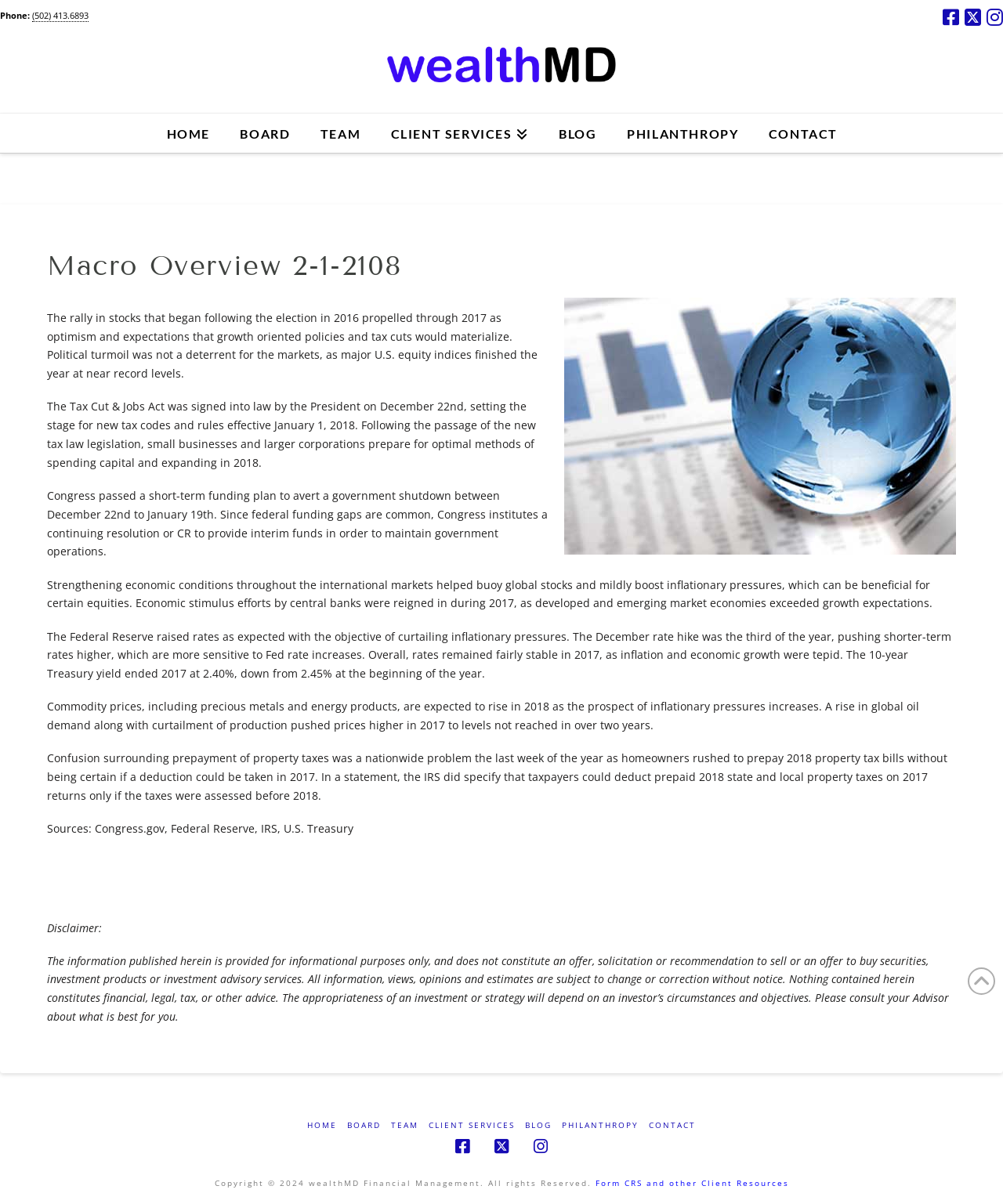Pinpoint the bounding box coordinates of the area that must be clicked to complete this instruction: "Click the 'HOME' link".

[0.151, 0.095, 0.224, 0.127]